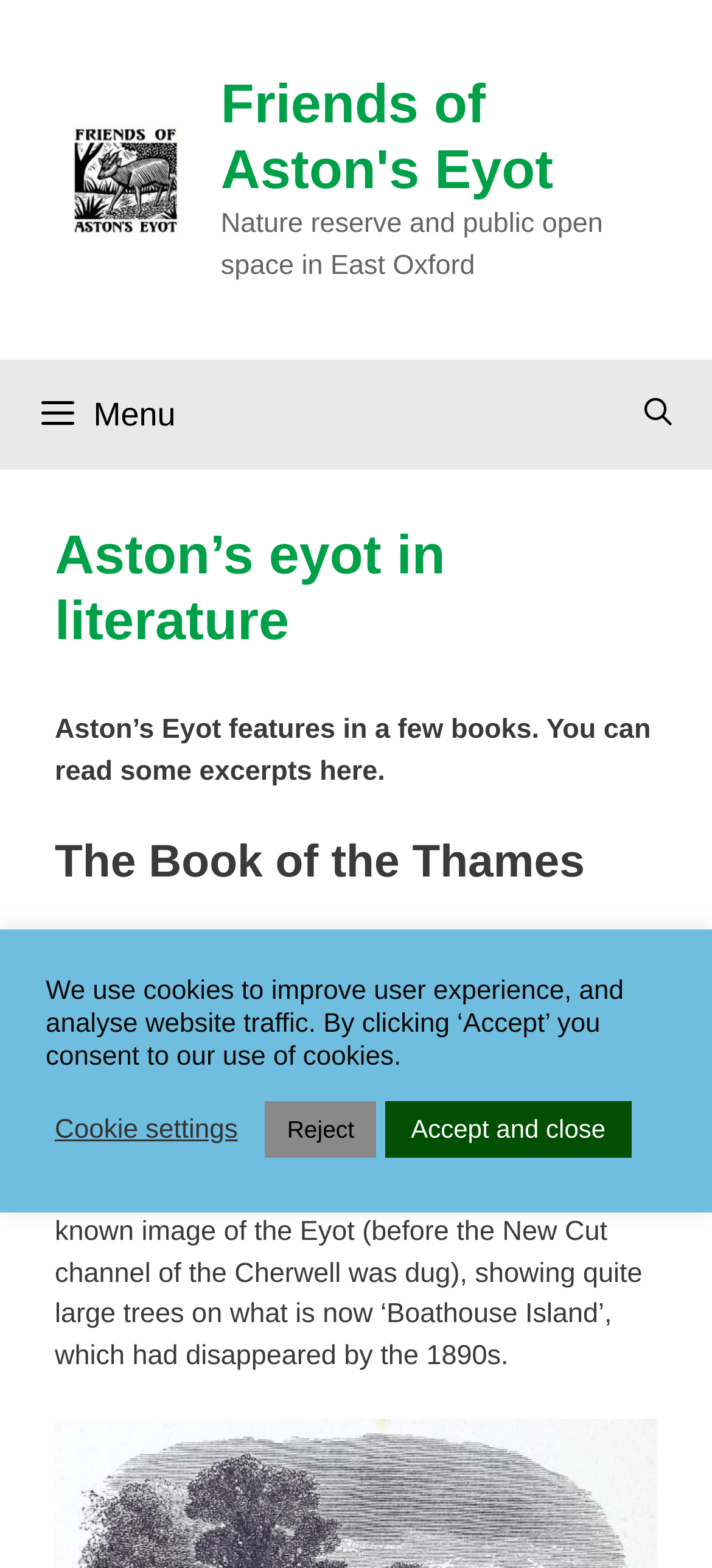What is the name of the nature reserve?
Please look at the screenshot and answer in one word or a short phrase.

Aston's Eyot